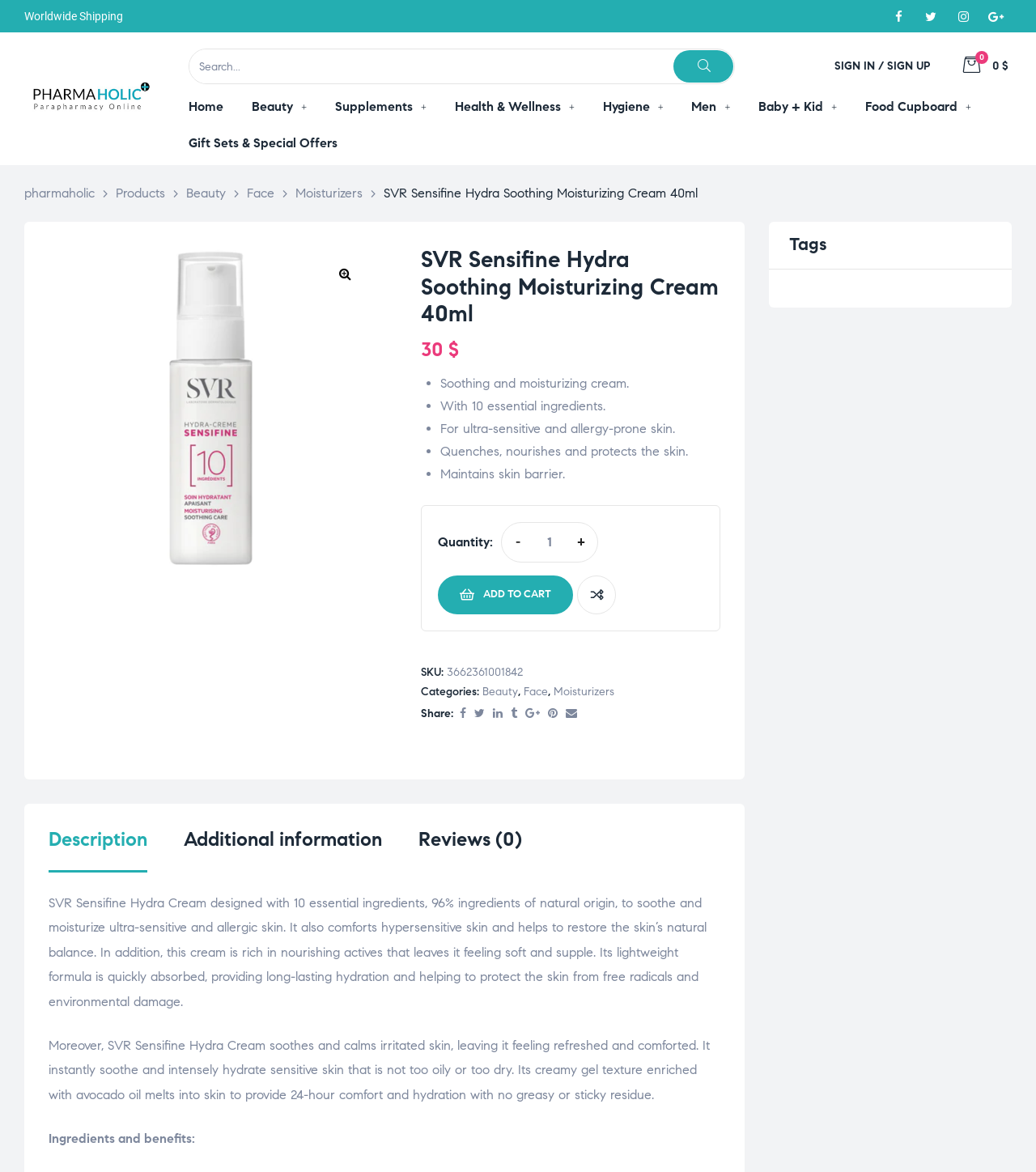Determine the bounding box coordinates of the clickable region to execute the instruction: "Add to cart". The coordinates should be four float numbers between 0 and 1, denoted as [left, top, right, bottom].

[0.423, 0.491, 0.553, 0.524]